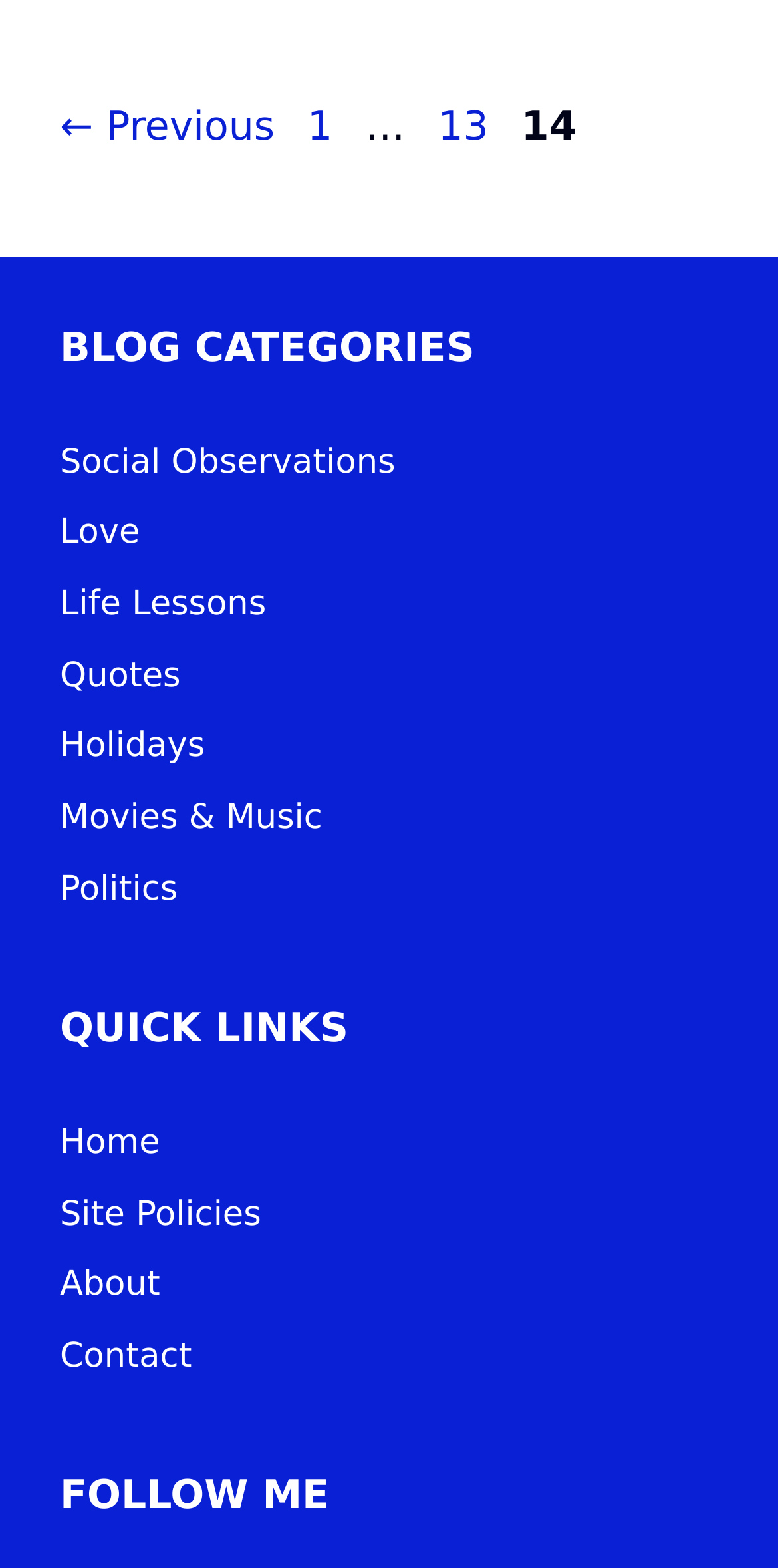Pinpoint the bounding box coordinates of the element to be clicked to execute the instruction: "view social observations".

[0.077, 0.282, 0.508, 0.307]